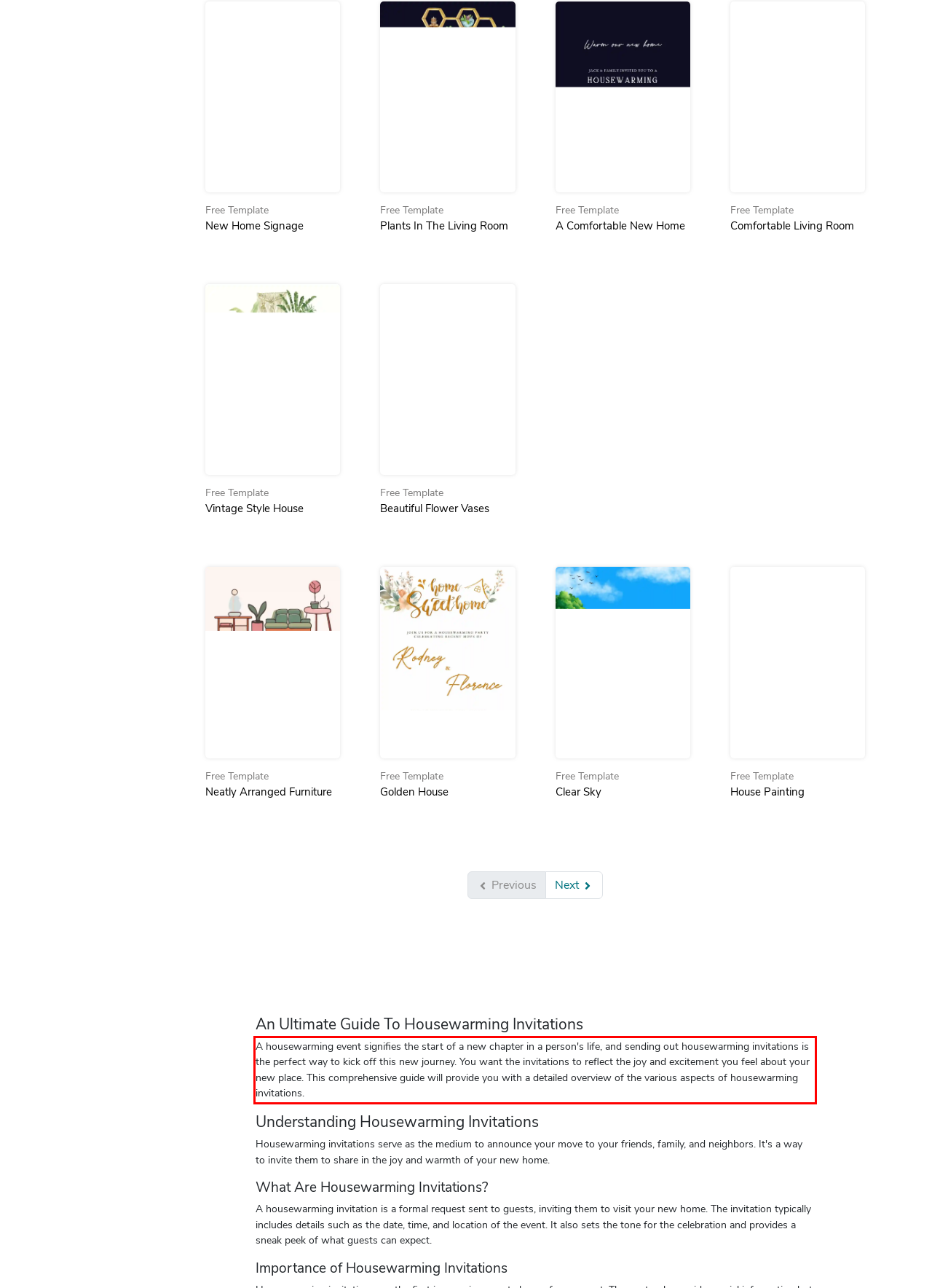You have a screenshot of a webpage, and there is a red bounding box around a UI element. Utilize OCR to extract the text within this red bounding box.

A housewarming event signifies the start of a new chapter in a person's life, and sending out housewarming invitations is the perfect way to kick off this new journey. You want the invitations to reflect the joy and excitement you feel about your new place. This comprehensive guide will provide you with a detailed overview of the various aspects of housewarming invitations.